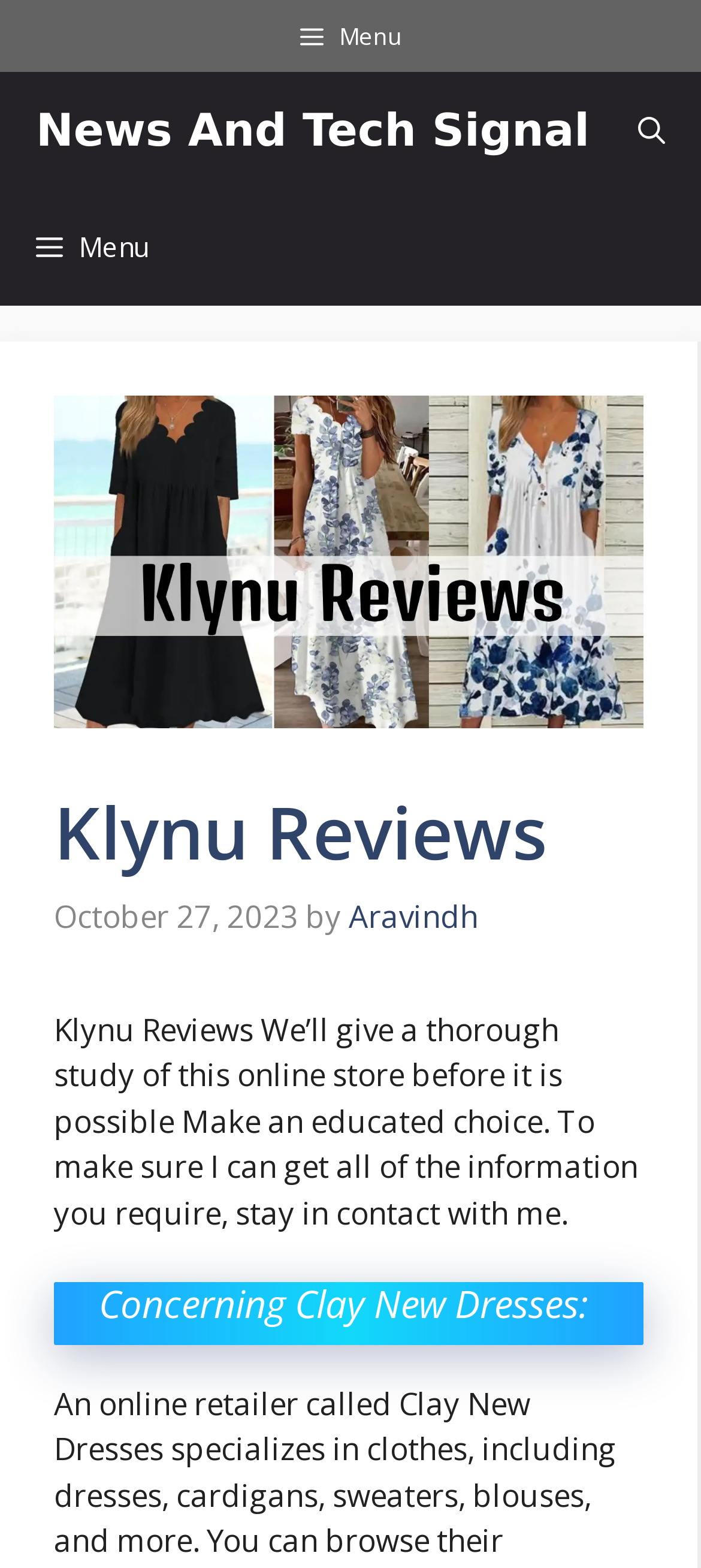Please give a succinct answer using a single word or phrase:
Who is the author of the latest article?

Aravindh